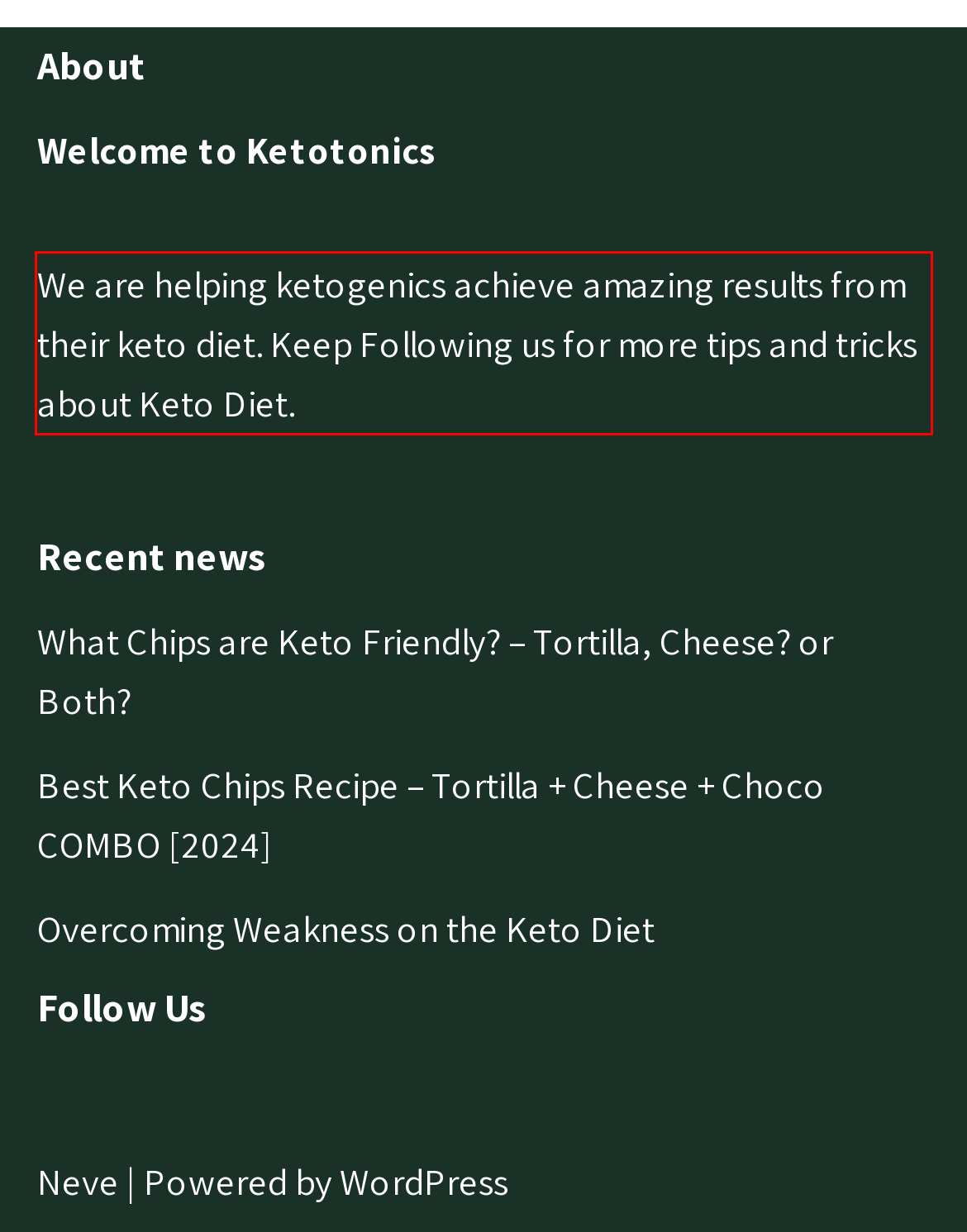Given the screenshot of a webpage, identify the red rectangle bounding box and recognize the text content inside it, generating the extracted text.

We are helping ketogenics achieve amazing results from their keto diet. Keep Following us for more tips and tricks about Keto Diet.